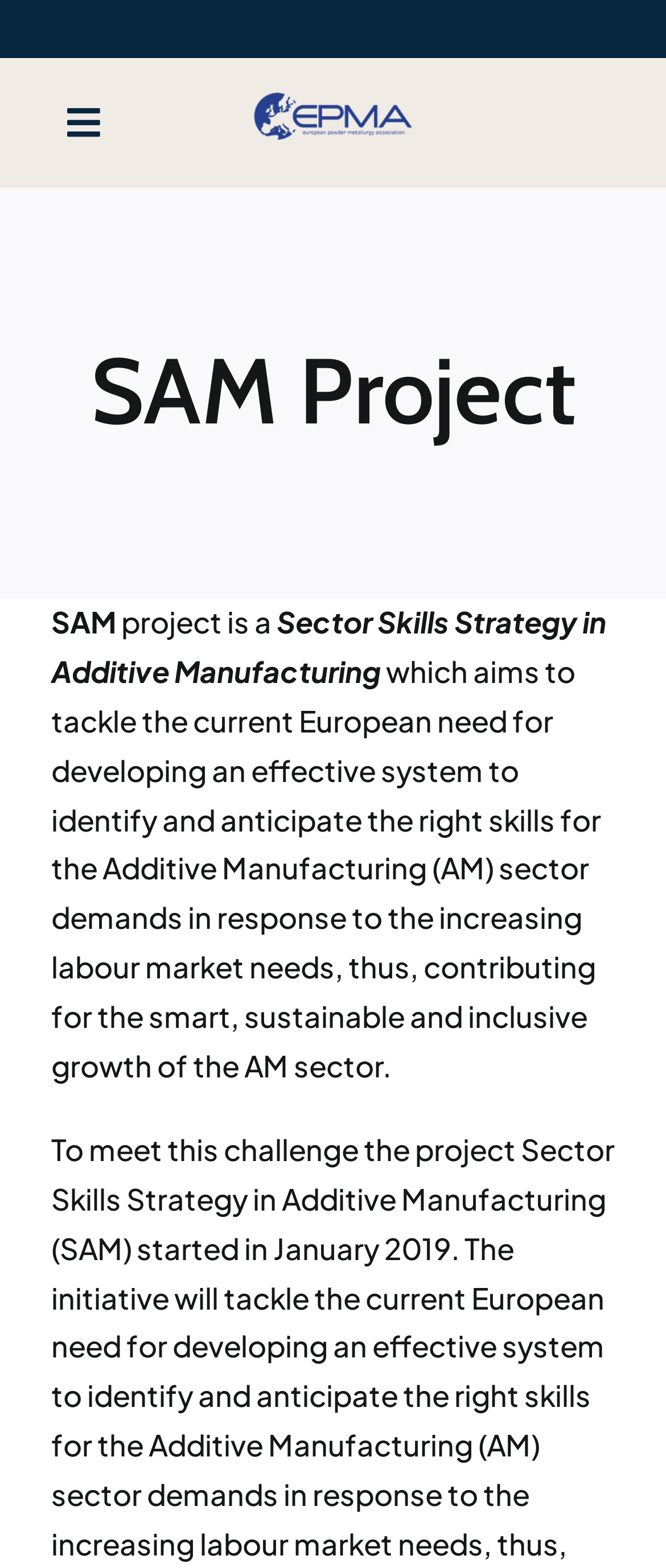Identify the bounding box of the UI element that matches this description: "Training and Education".

[0.0, 0.339, 1.0, 0.409]